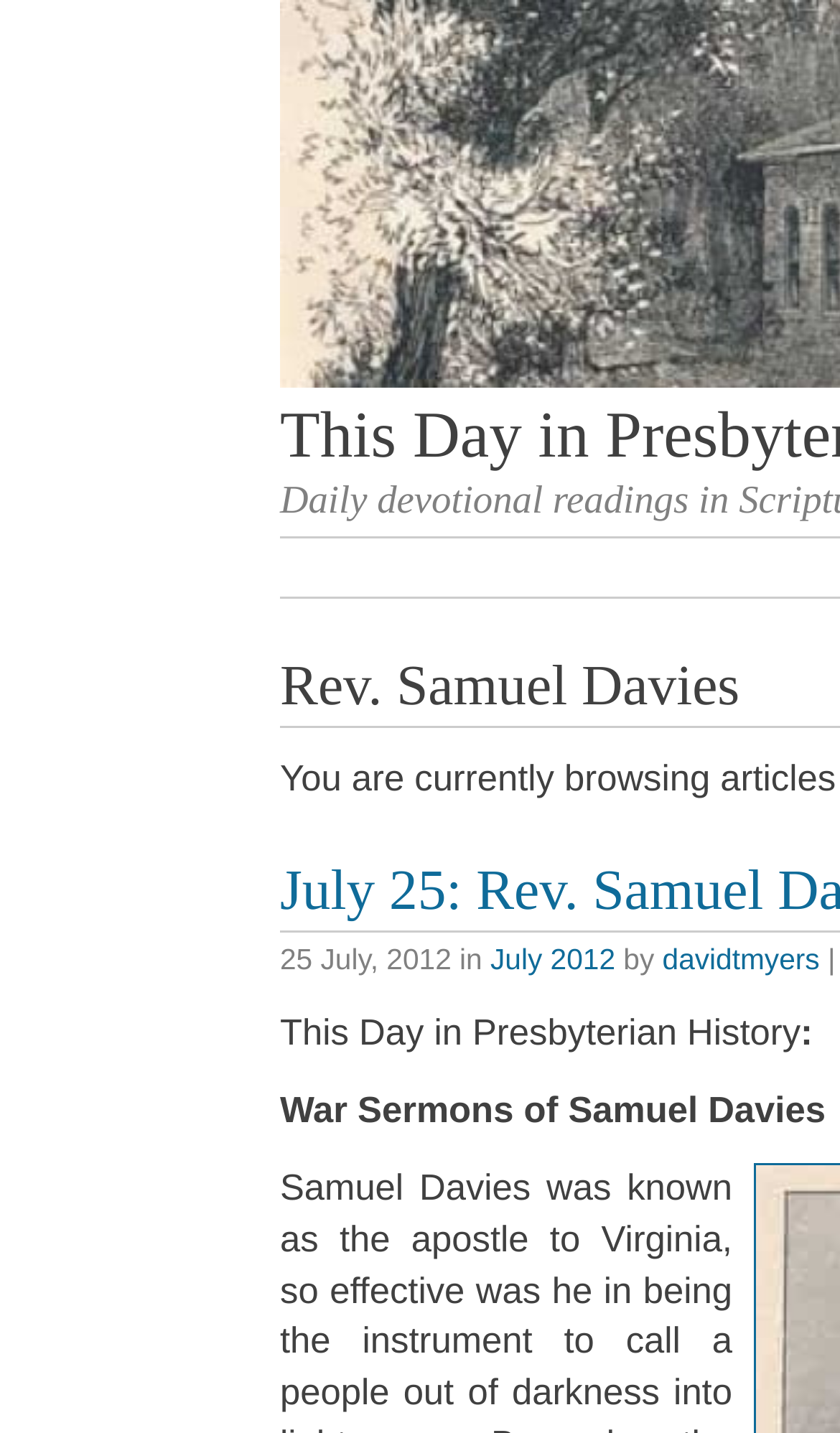Explain the webpage in detail, including its primary components.

The webpage appears to be a daily devotional reading page, specifically focused on Presbyterian history. At the top, there is a title "This Day in Presbyterian History · Rev. Samuel Davies". Below the title, there is a date "25 July, 2012" followed by the phrase "in July 2012 by davidtmyers". 

Further down, there is a main heading "This Day in Presbyterian History" followed by a colon and a brief description "War Sermons of Samuel Davies". The main heading and description are positioned near the top of the page, taking up a significant portion of the screen.